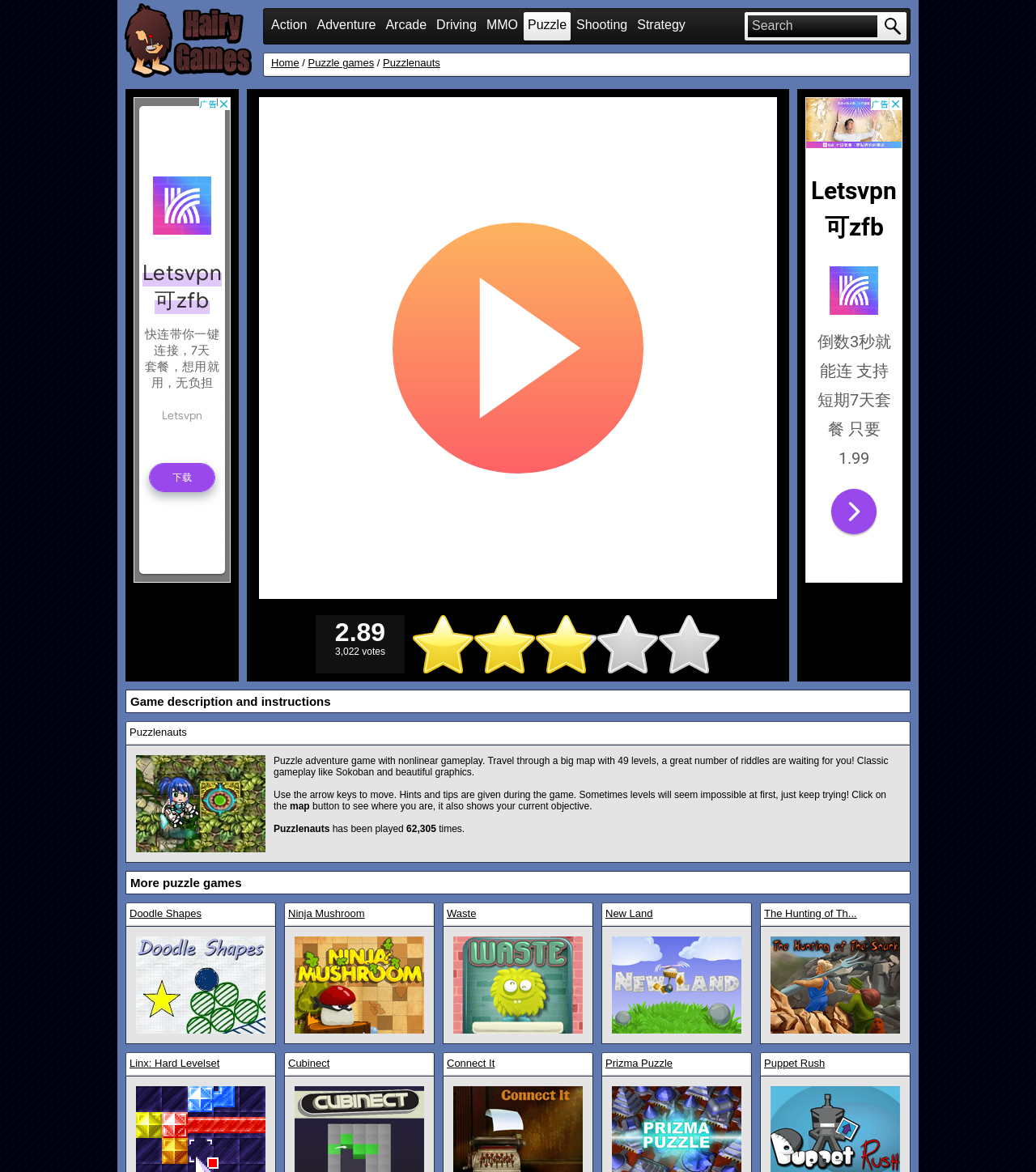Respond to the question below with a single word or phrase:
What is the name of the game described on this webpage?

Puzzlenauts